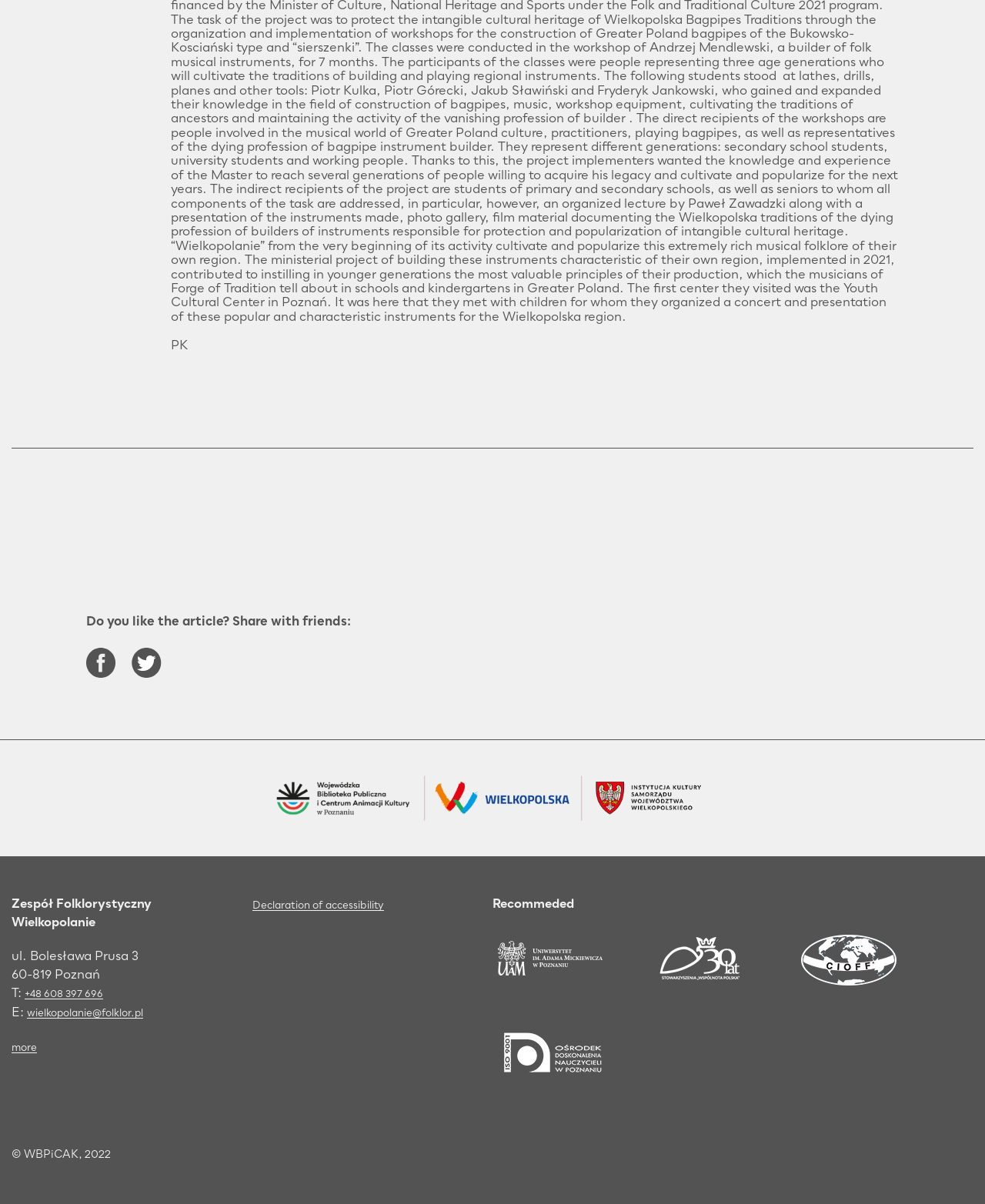Predict the bounding box of the UI element based on this description: "+48 608 397 696".

[0.025, 0.821, 0.105, 0.83]